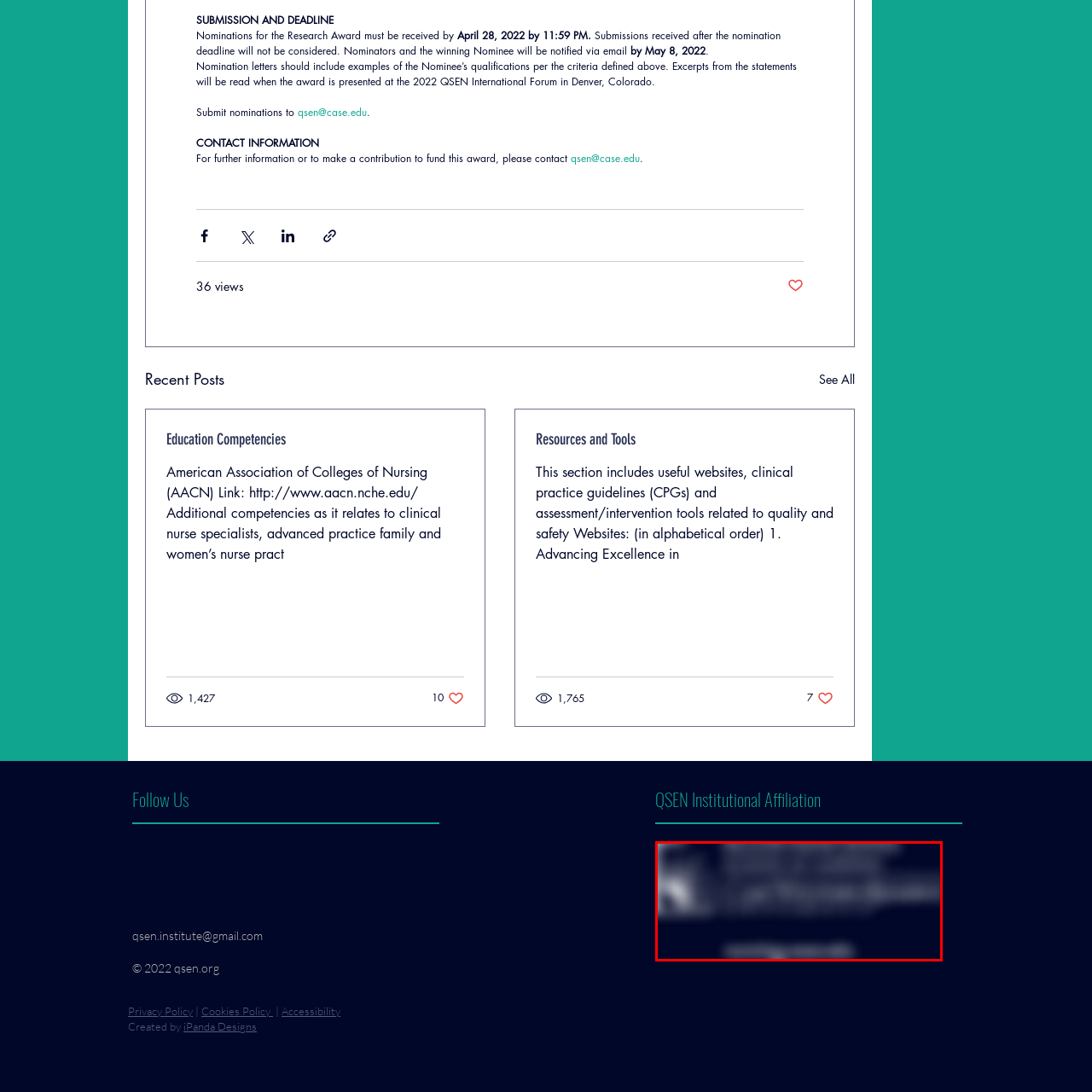What initiative is the school affiliated with?
Direct your attention to the image marked by the red bounding box and answer the question with a single word or phrase.

QSEN